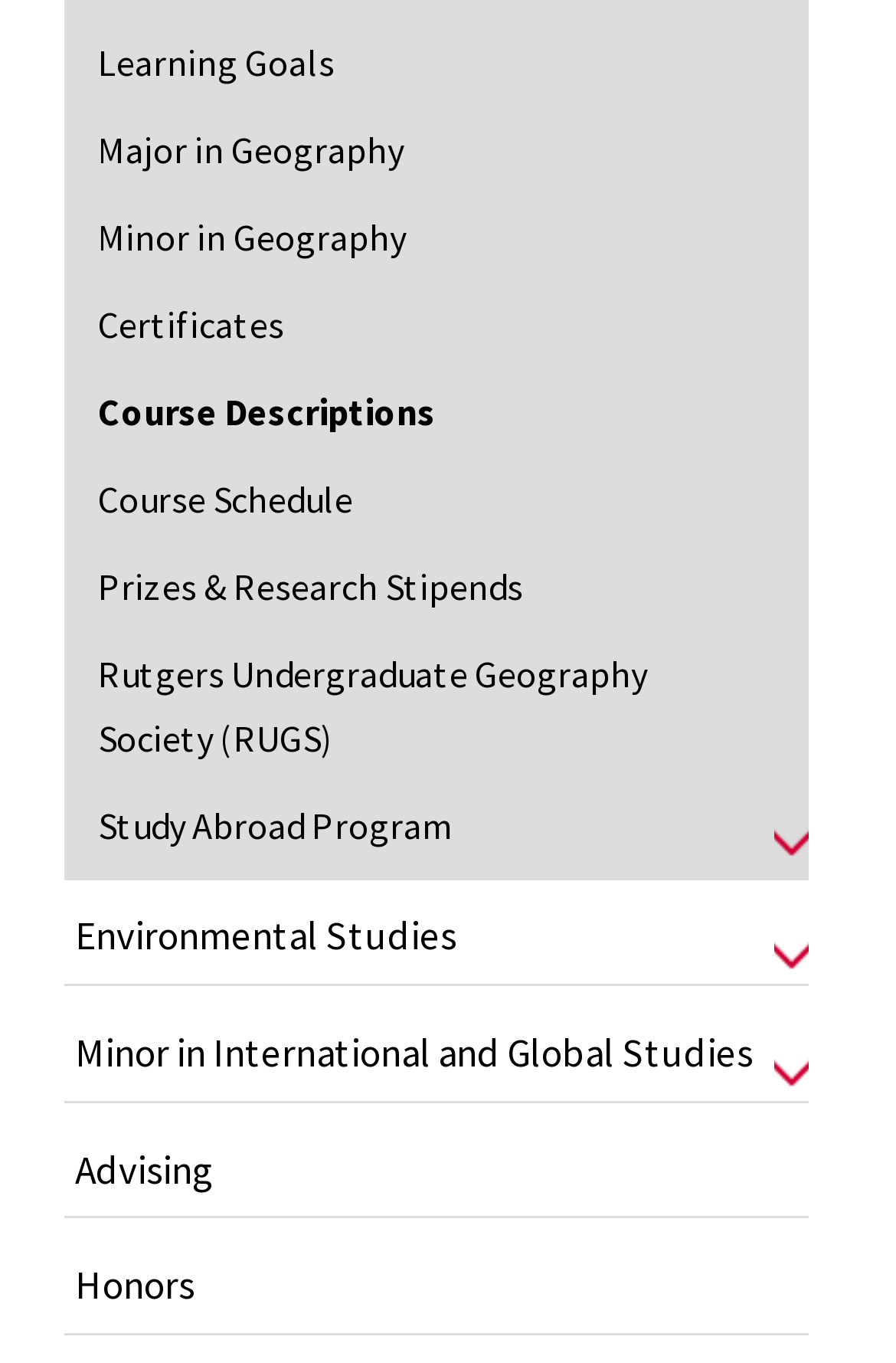Identify the bounding box coordinates of the section that should be clicked to achieve the task described: "Click on Learning Goals".

[0.071, 0.014, 0.852, 0.078]